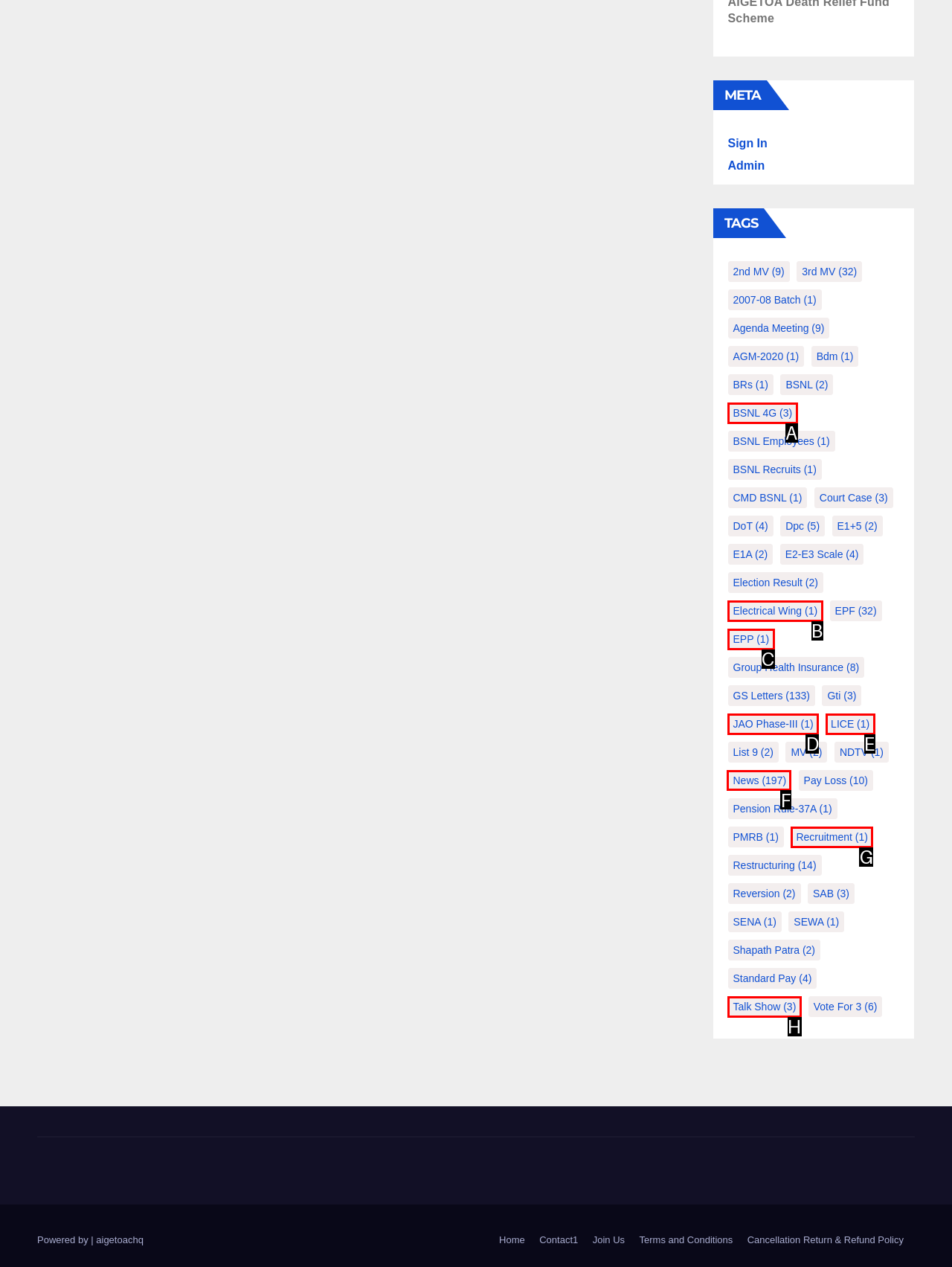For the task: View 'News' items, specify the letter of the option that should be clicked. Answer with the letter only.

F